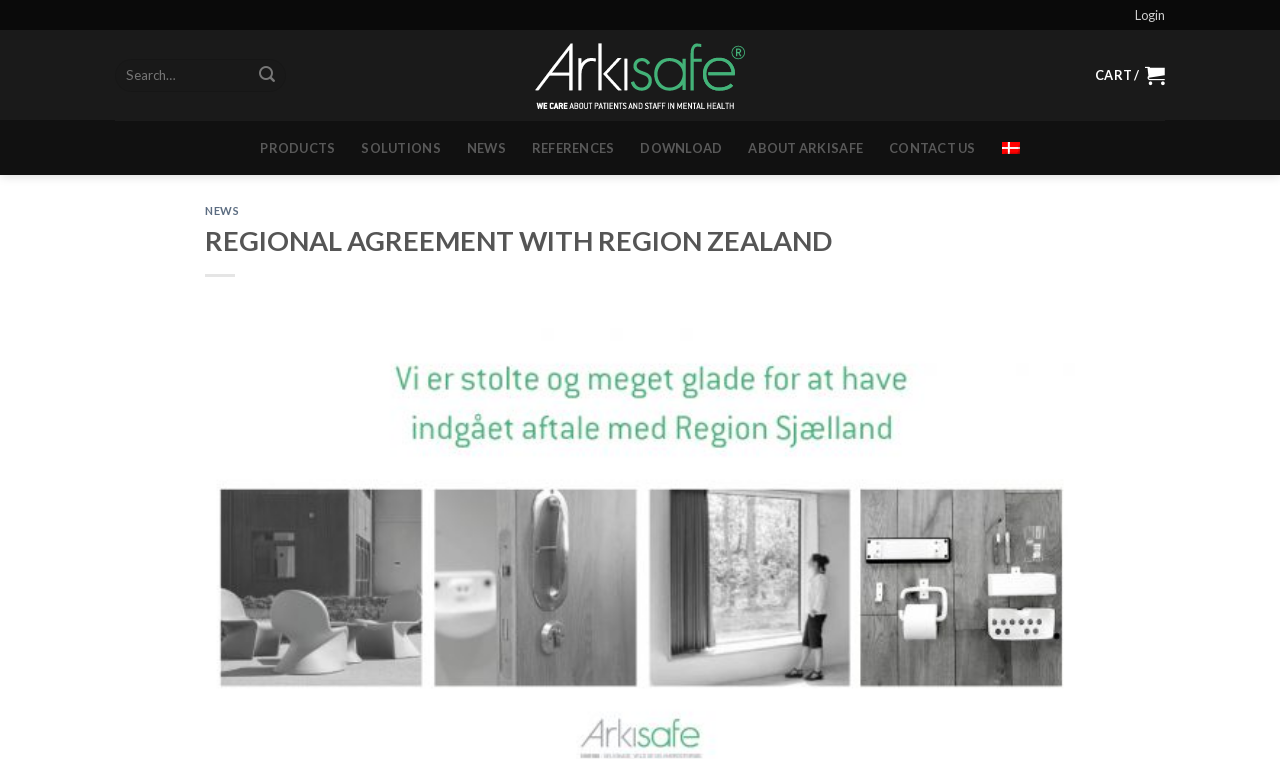Locate the bounding box coordinates of the area to click to fulfill this instruction: "Go to the products page". The bounding box should be presented as four float numbers between 0 and 1, in the order [left, top, right, bottom].

[0.203, 0.171, 0.262, 0.219]